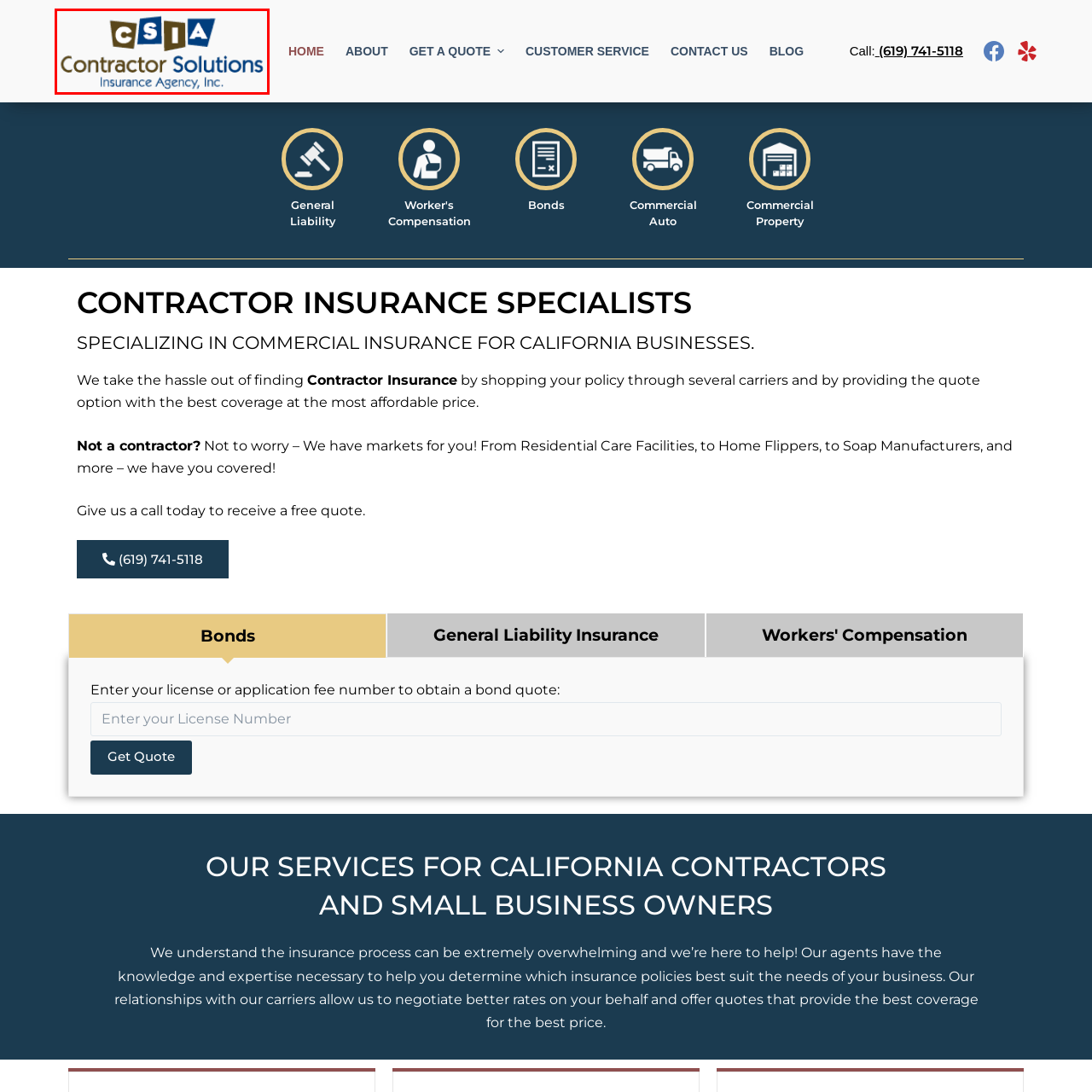What is the focus of the insurance agency? Study the image bordered by the red bounding box and answer briefly using a single word or a phrase.

Providing specialized insurance solutions